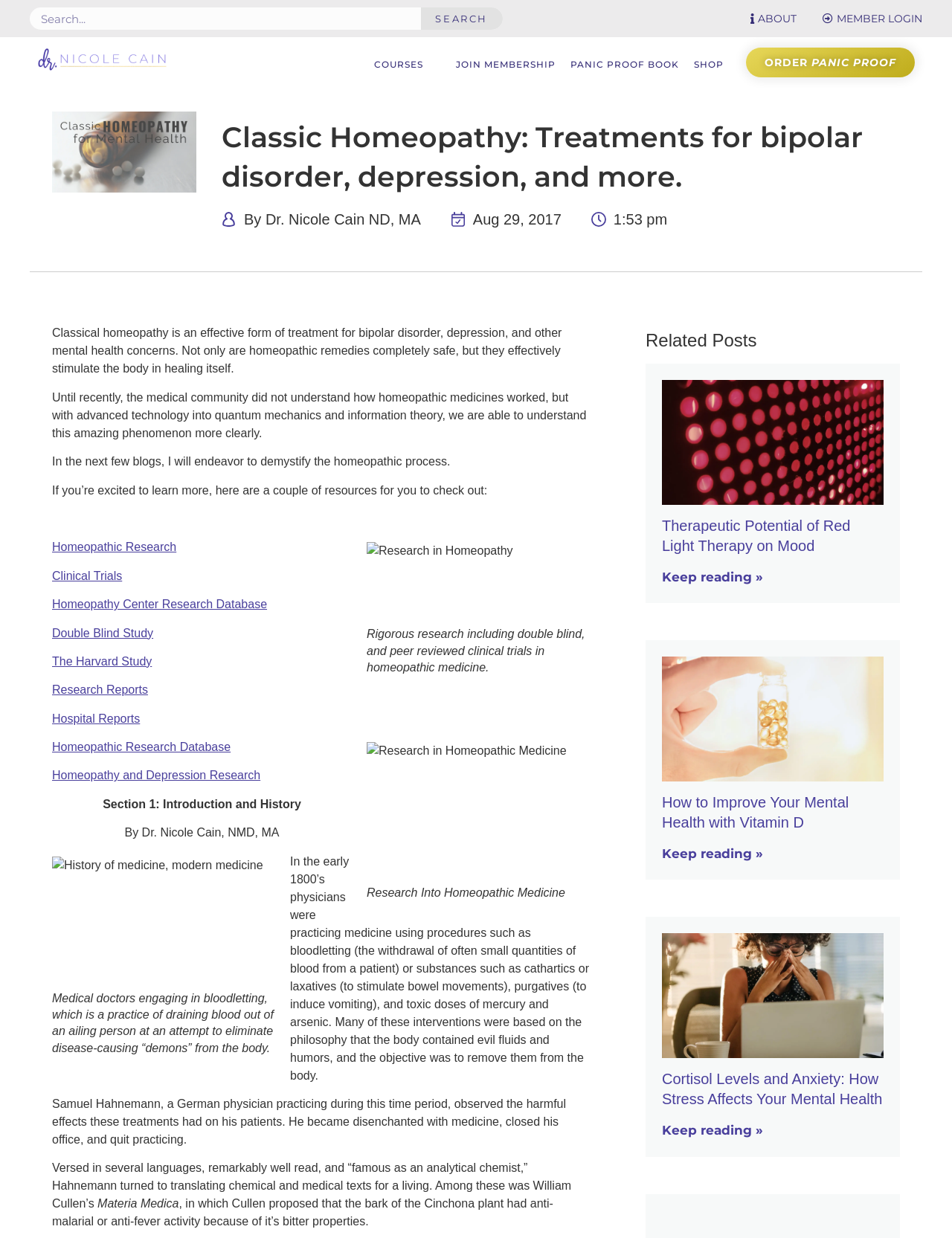Pinpoint the bounding box coordinates of the area that must be clicked to complete this instruction: "Search for something".

[0.039, 0.006, 0.528, 0.024]